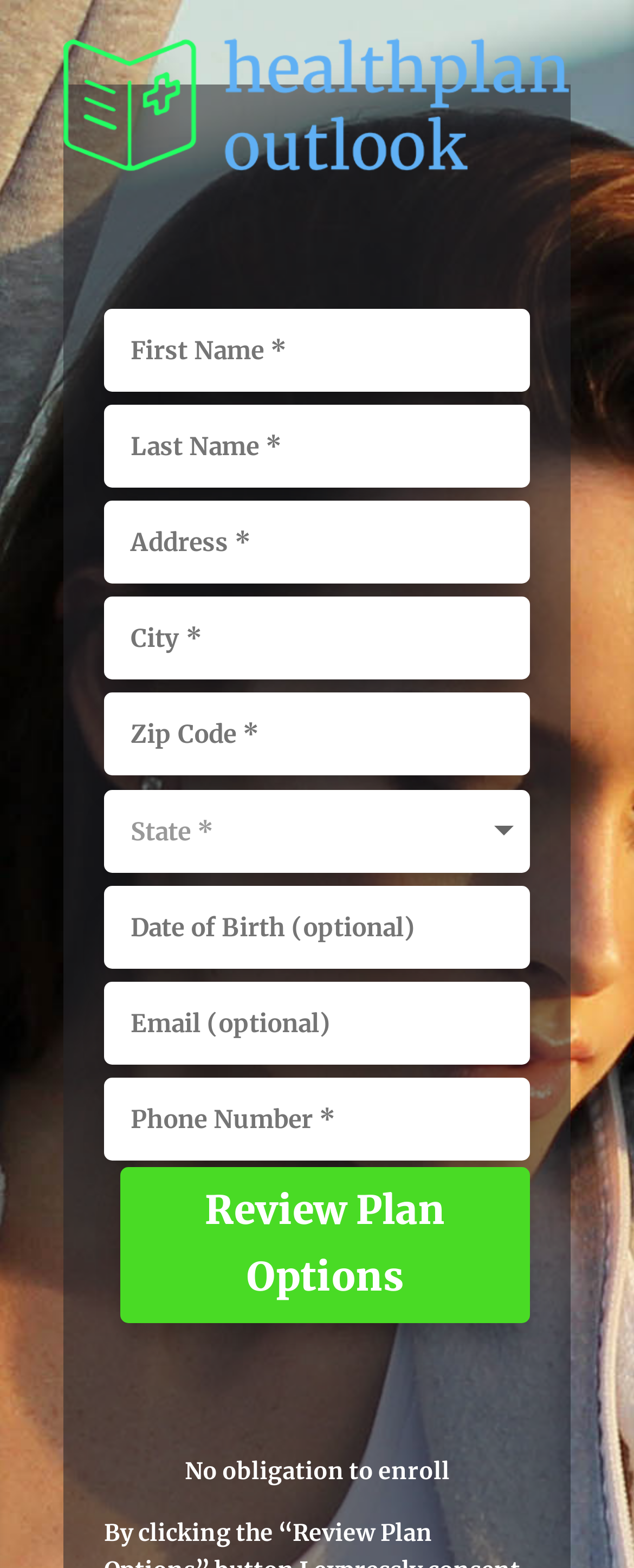Indicate the bounding box coordinates of the clickable region to achieve the following instruction: "Select an option from the dropdown."

[0.165, 0.503, 0.836, 0.556]